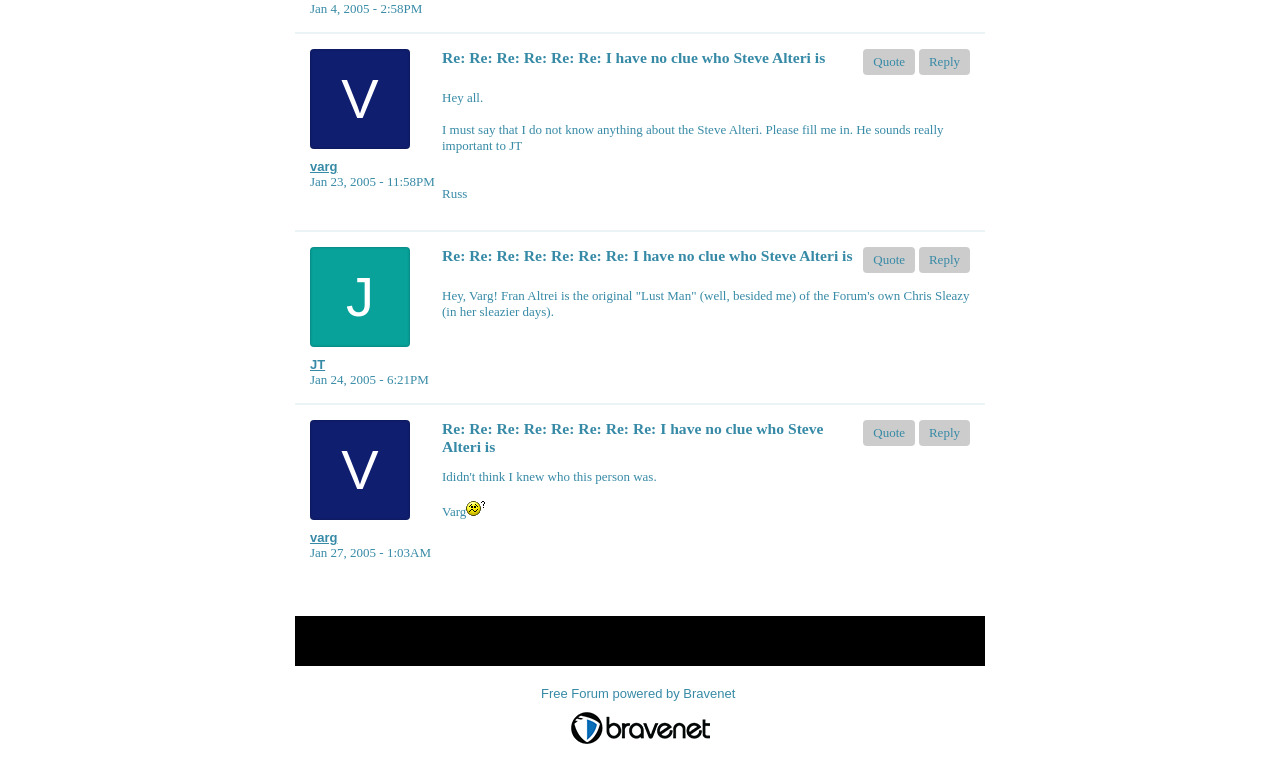Given the element description: "Return to Website", predict the bounding box coordinates of the UI element it refers to, using four float numbers between 0 and 1, i.e., [left, top, right, bottom].

[0.242, 0.825, 0.315, 0.845]